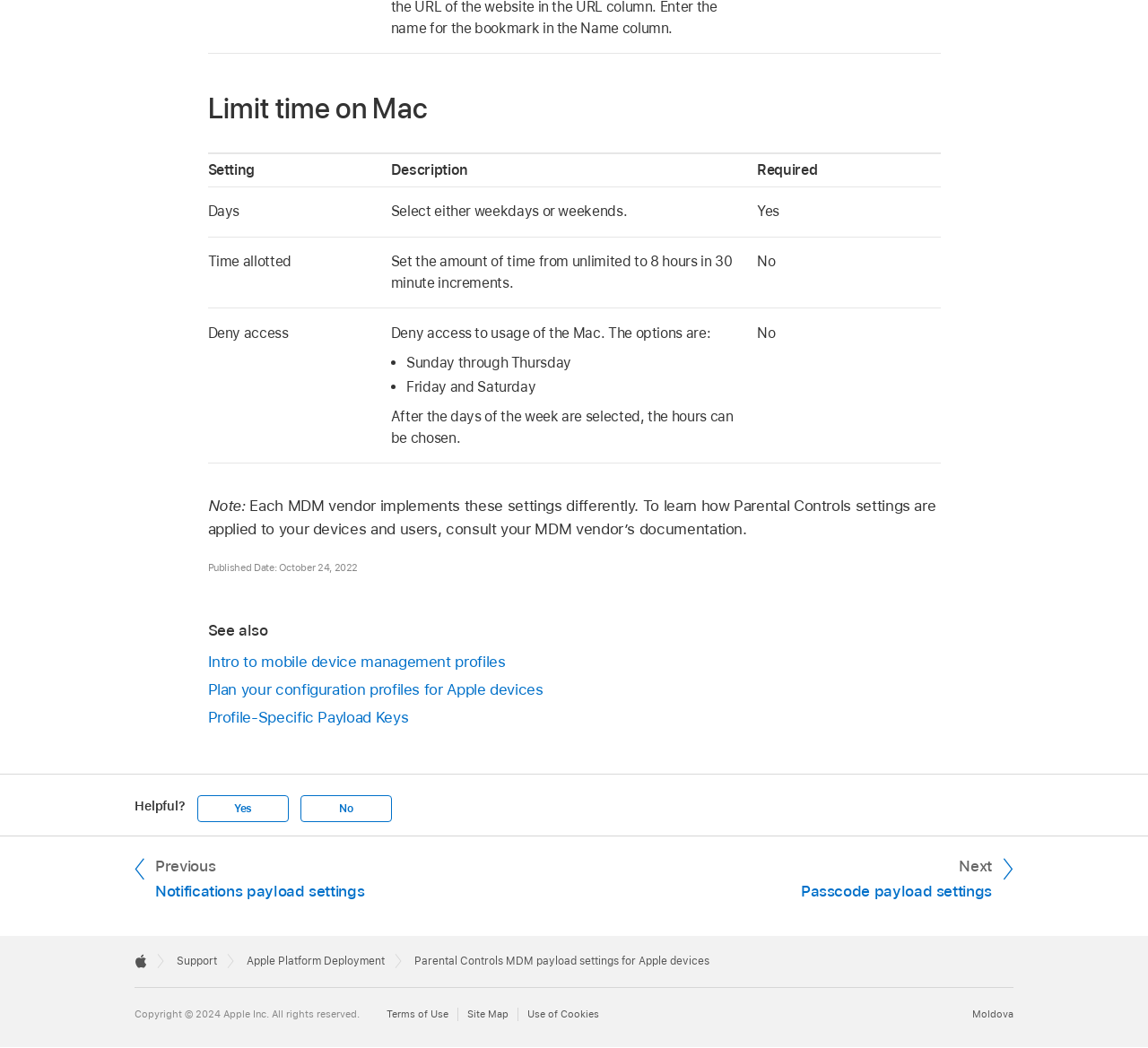Determine the bounding box coordinates of the clickable element to complete this instruction: "View the post with 91 views". Provide the coordinates in the format of four float numbers between 0 and 1, [left, top, right, bottom].

None